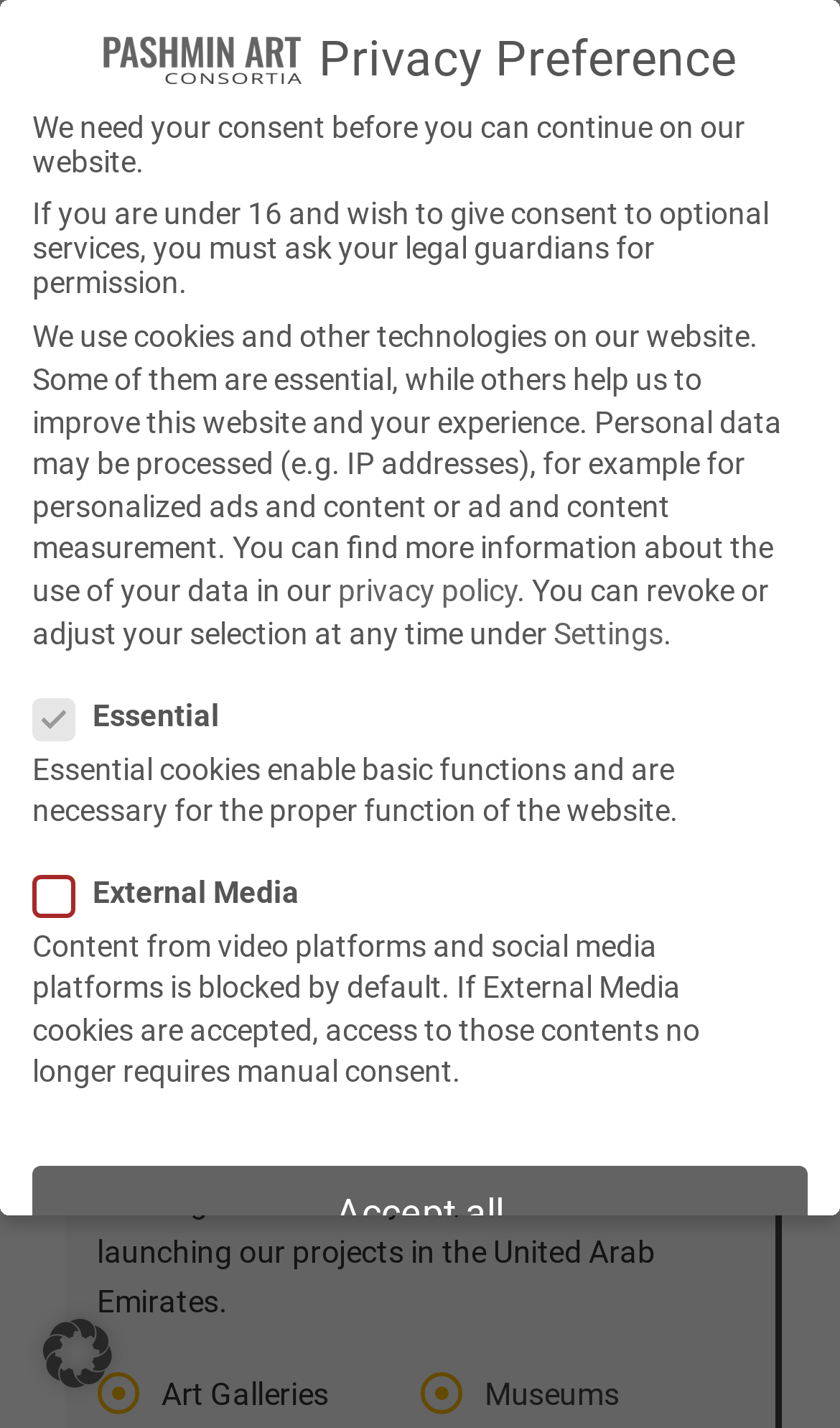Examine the image carefully and respond to the question with a detailed answer: 
What is the purpose of the 'Save' button?

The 'Save' button is present in the 'Privacy Preference' section, which suggests that its purpose is to save the user's cookie preferences. This is further supported by the presence of other elements in the section, such as checkboxes and text describing the different types of cookies.